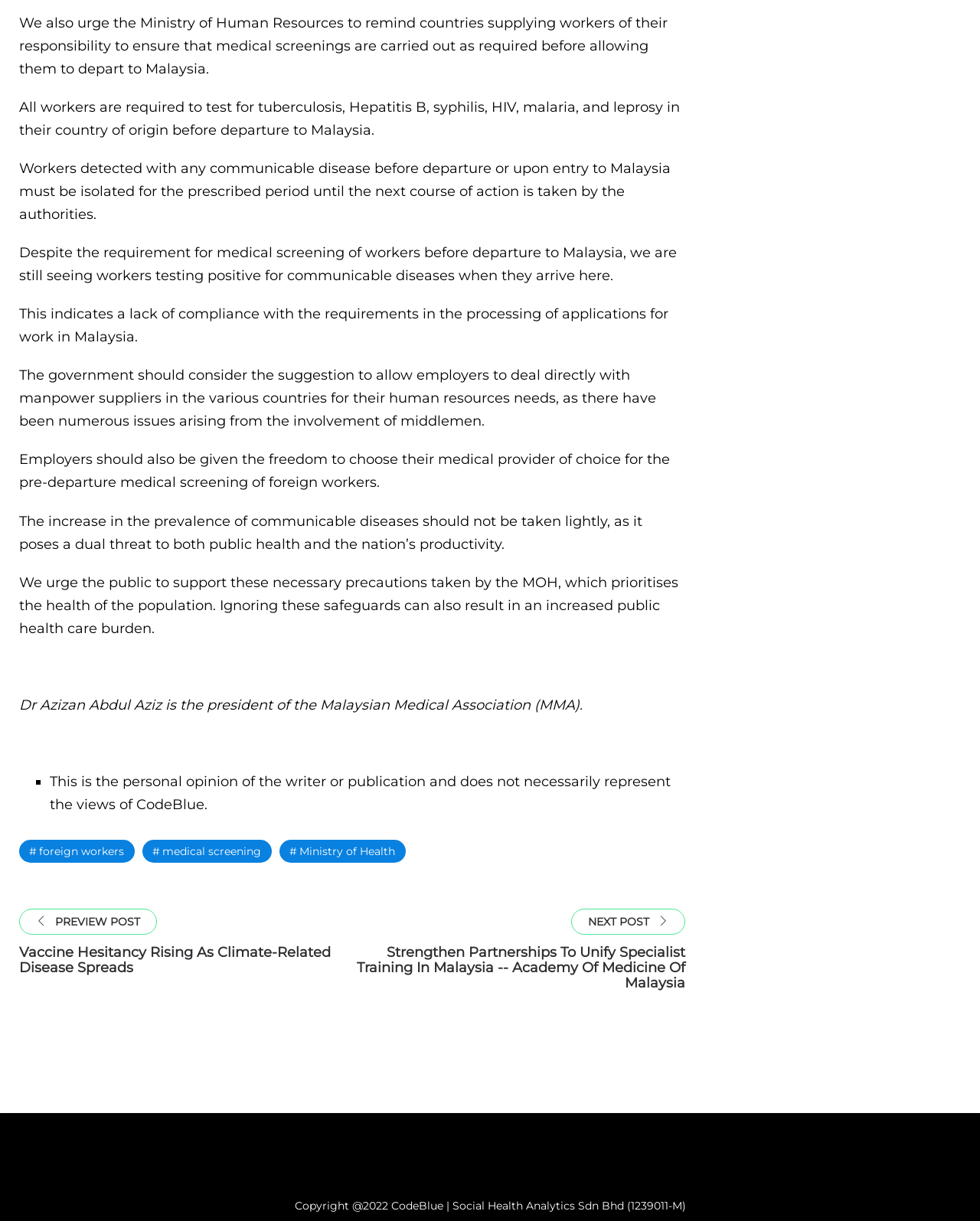Predict the bounding box of the UI element that fits this description: "Ministry of Health".

[0.285, 0.688, 0.414, 0.707]